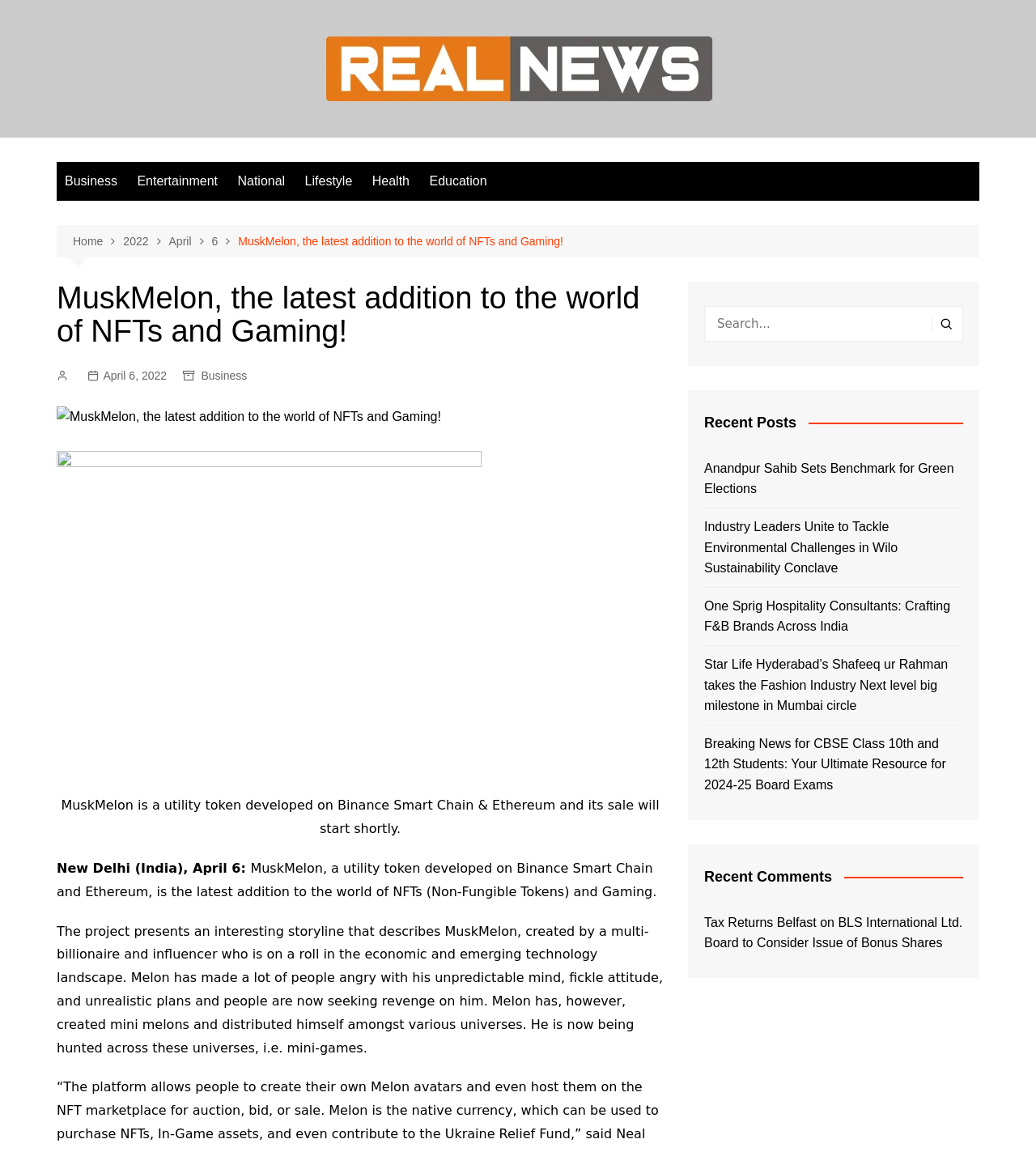Determine the bounding box for the UI element described here: "April 6, 2022".

[0.085, 0.318, 0.161, 0.334]